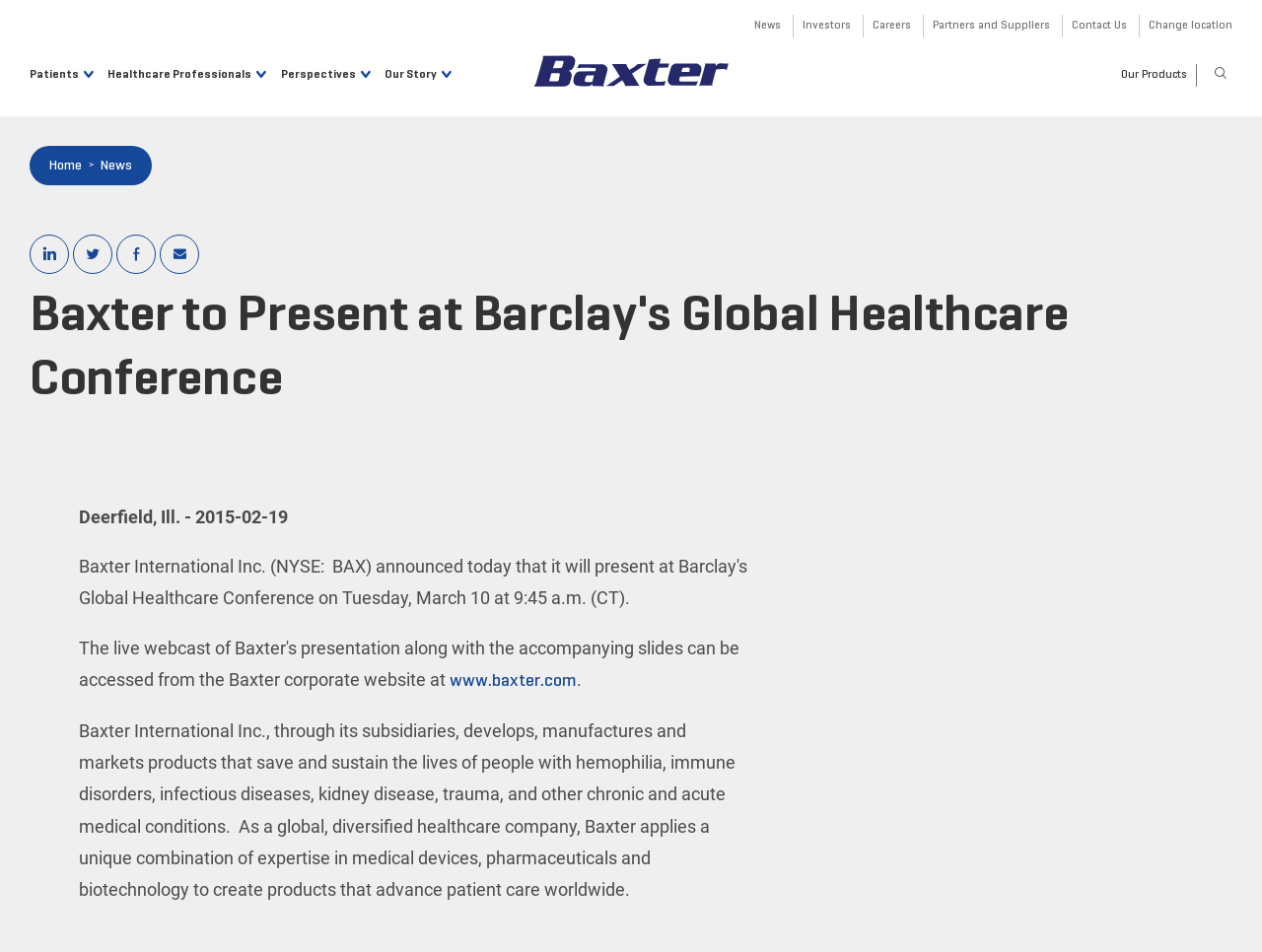What is the location of the company?
Answer the question with as much detail as you can, using the image as a reference.

The question is asking about the location of the company. By looking at the text 'Deerfield, Ill. -' at the top of the page, we can determine that the location of the company is Deerfield, Ill.